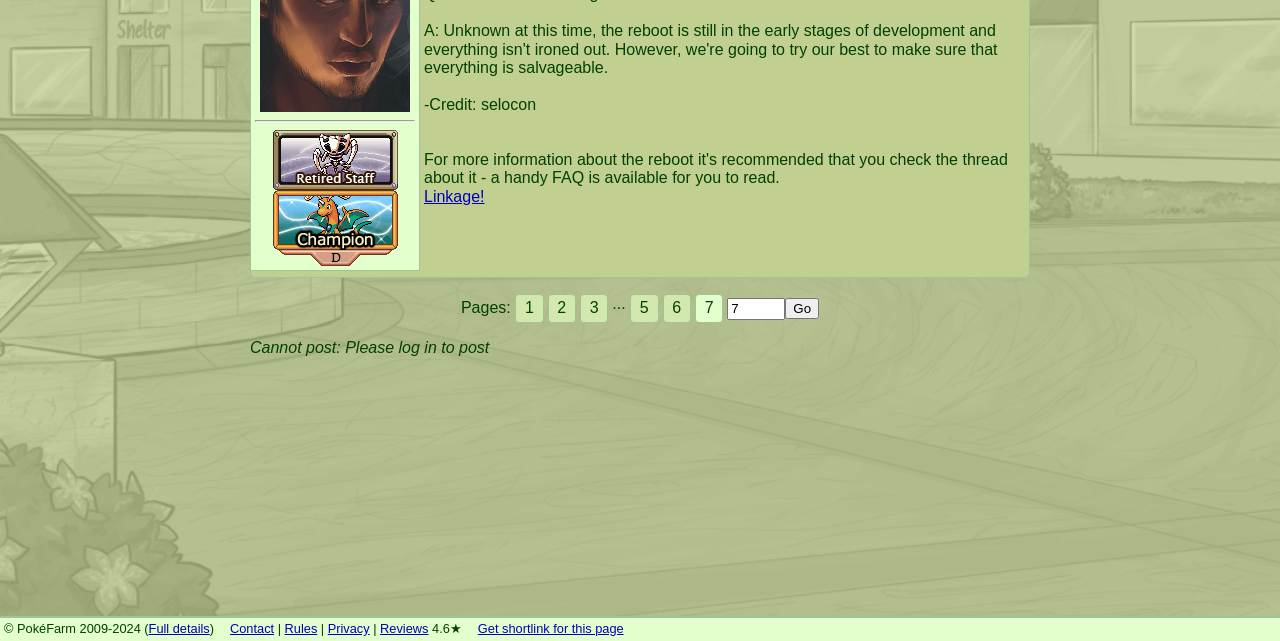Identify the bounding box of the UI element described as follows: "2". Provide the coordinates as four float numbers in the range of 0 to 1 [left, top, right, bottom].

[0.428, 0.457, 0.45, 0.502]